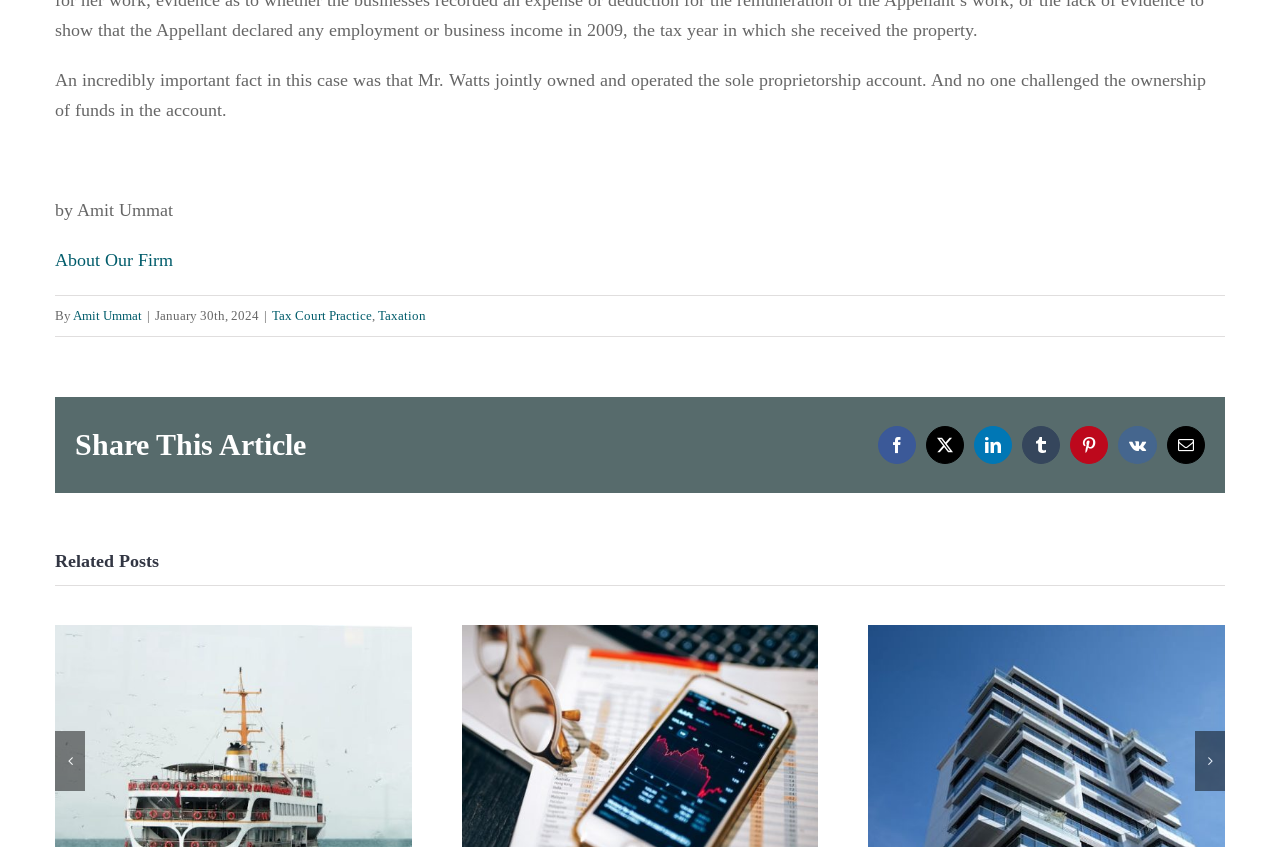Please provide a brief answer to the following inquiry using a single word or phrase:
What is the title of the first related post?

Huge Costs Award Against the Minister